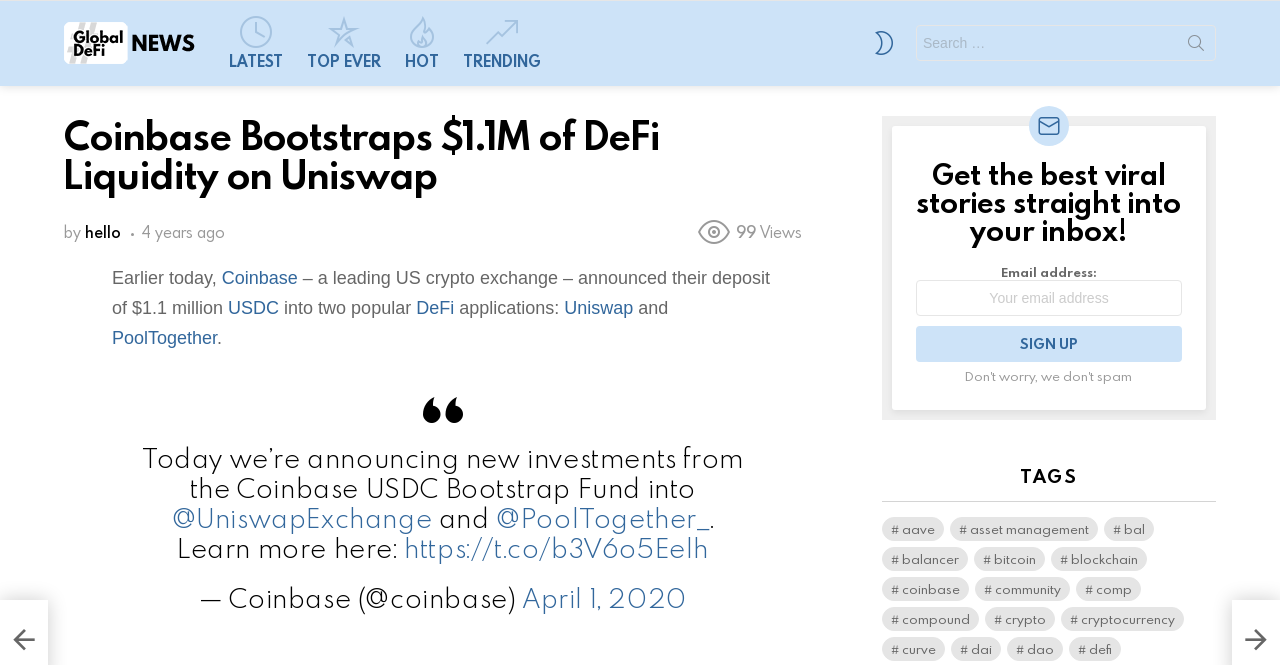Highlight the bounding box coordinates of the region I should click on to meet the following instruction: "Get the newsletter".

[0.716, 0.491, 0.923, 0.545]